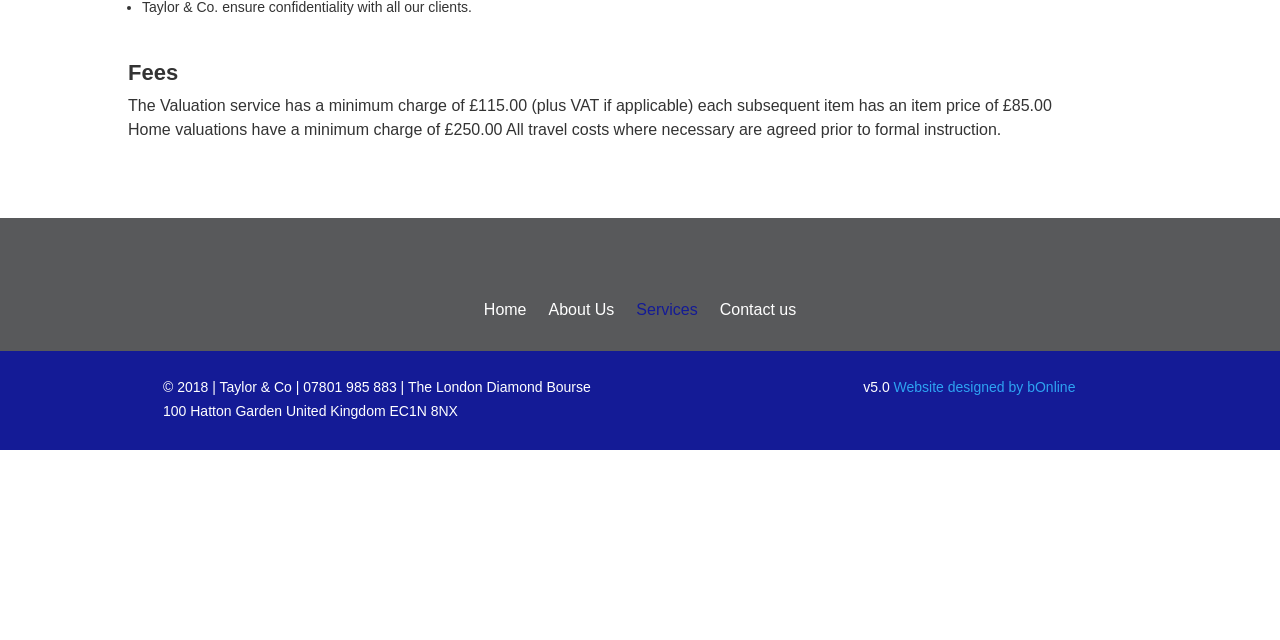Please find the bounding box for the UI component described as follows: "Services".

[0.497, 0.474, 0.545, 0.508]